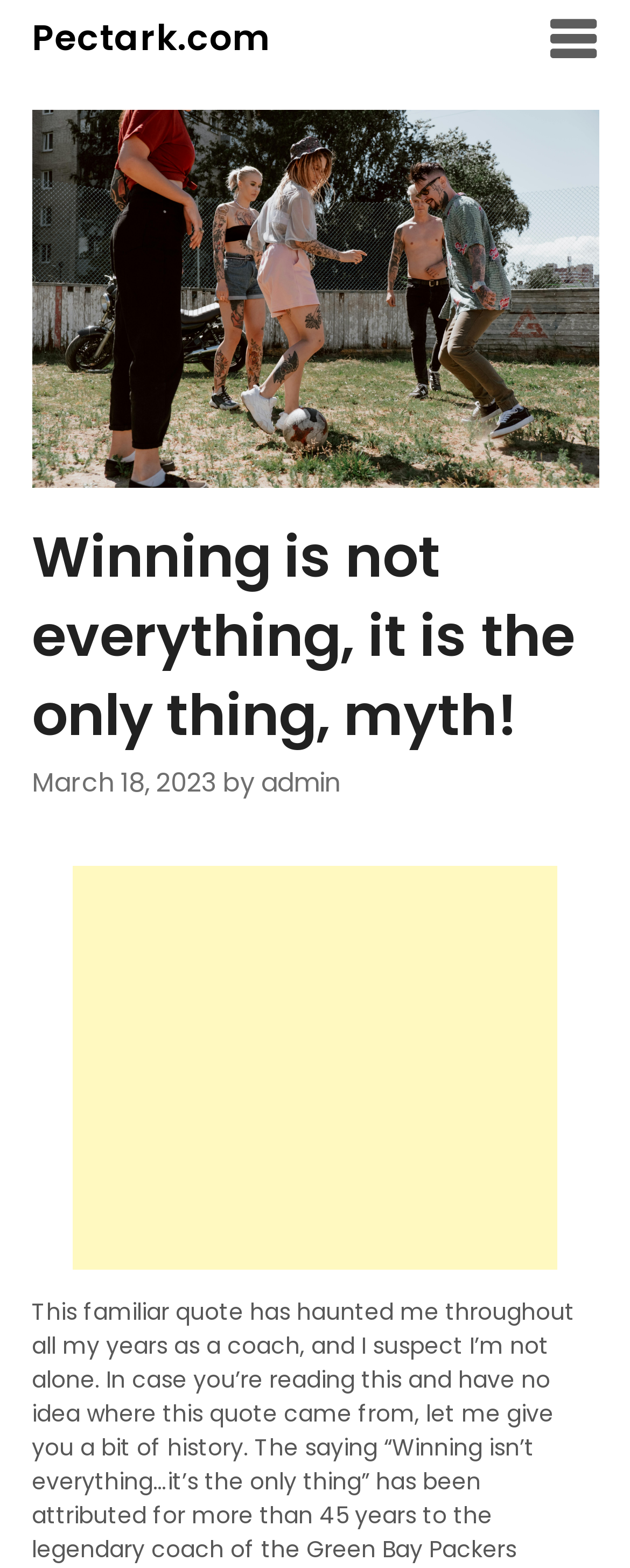When was the article published? Look at the image and give a one-word or short phrase answer.

March 18, 2023